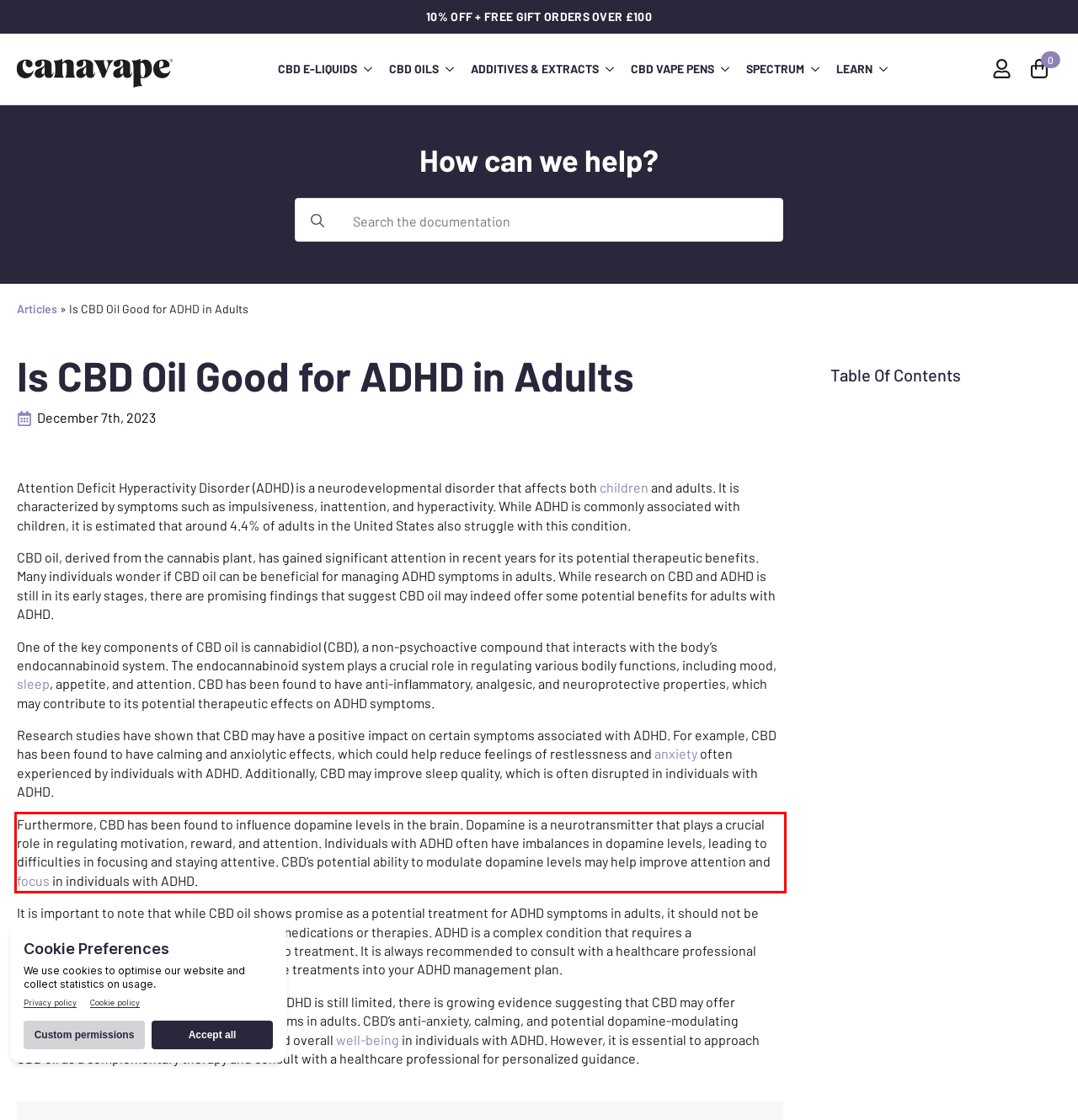There is a screenshot of a webpage with a red bounding box around a UI element. Please use OCR to extract the text within the red bounding box.

Furthermore, CBD has been found to influence dopamine levels in the brain. Dopamine is a neurotransmitter that plays a crucial role in regulating motivation, reward, and attention. Individuals with ADHD often have imbalances in dopamine levels, leading to difficulties in focusing and staying attentive. CBD’s potential ability to modulate dopamine levels may help improve attention and focus in individuals with ADHD.